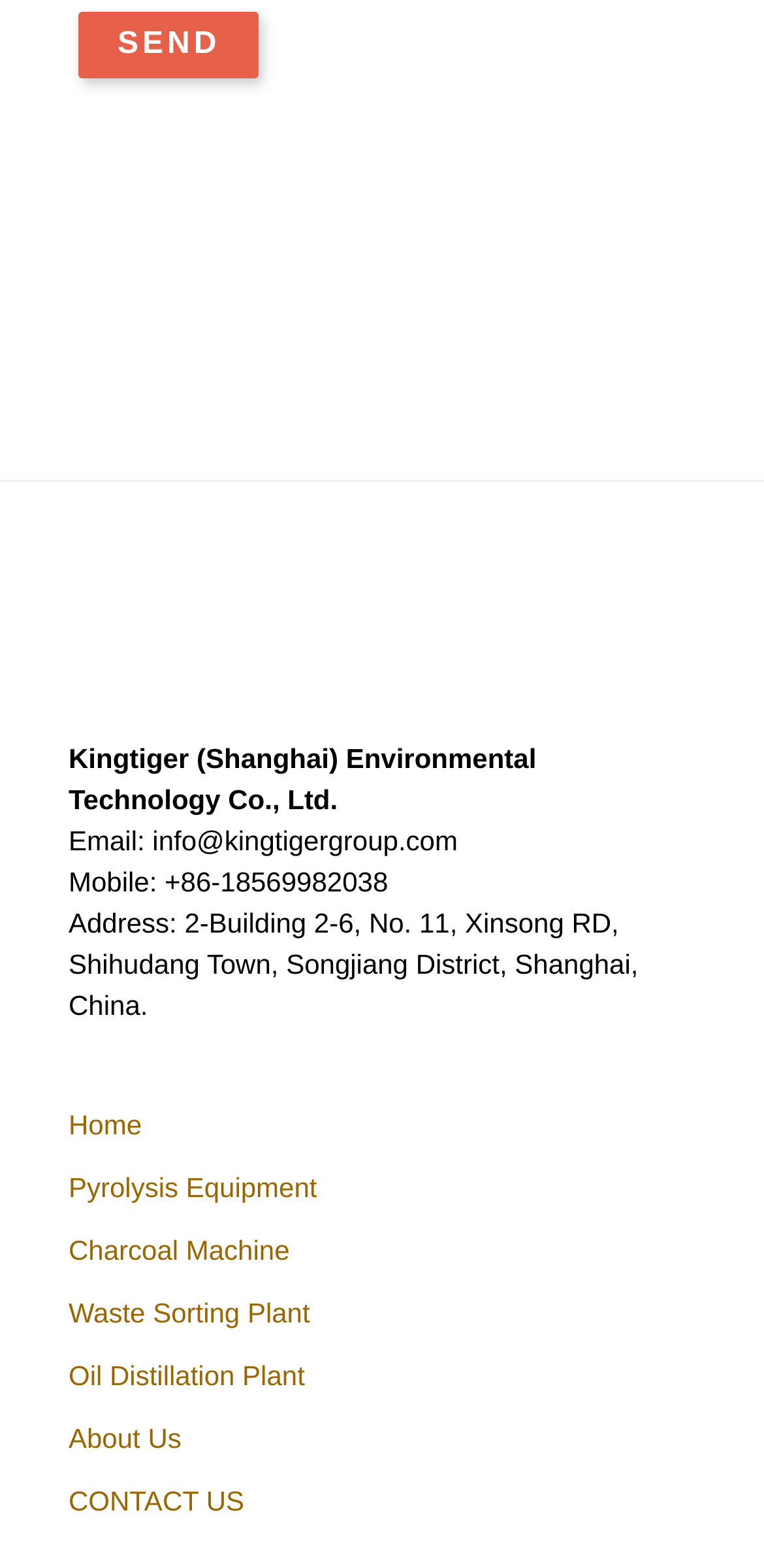Identify the bounding box for the UI element described as: "Pyrolysis Equipment". Ensure the coordinates are four float numbers between 0 and 1, formatted as [left, top, right, bottom].

[0.09, 0.748, 0.415, 0.768]